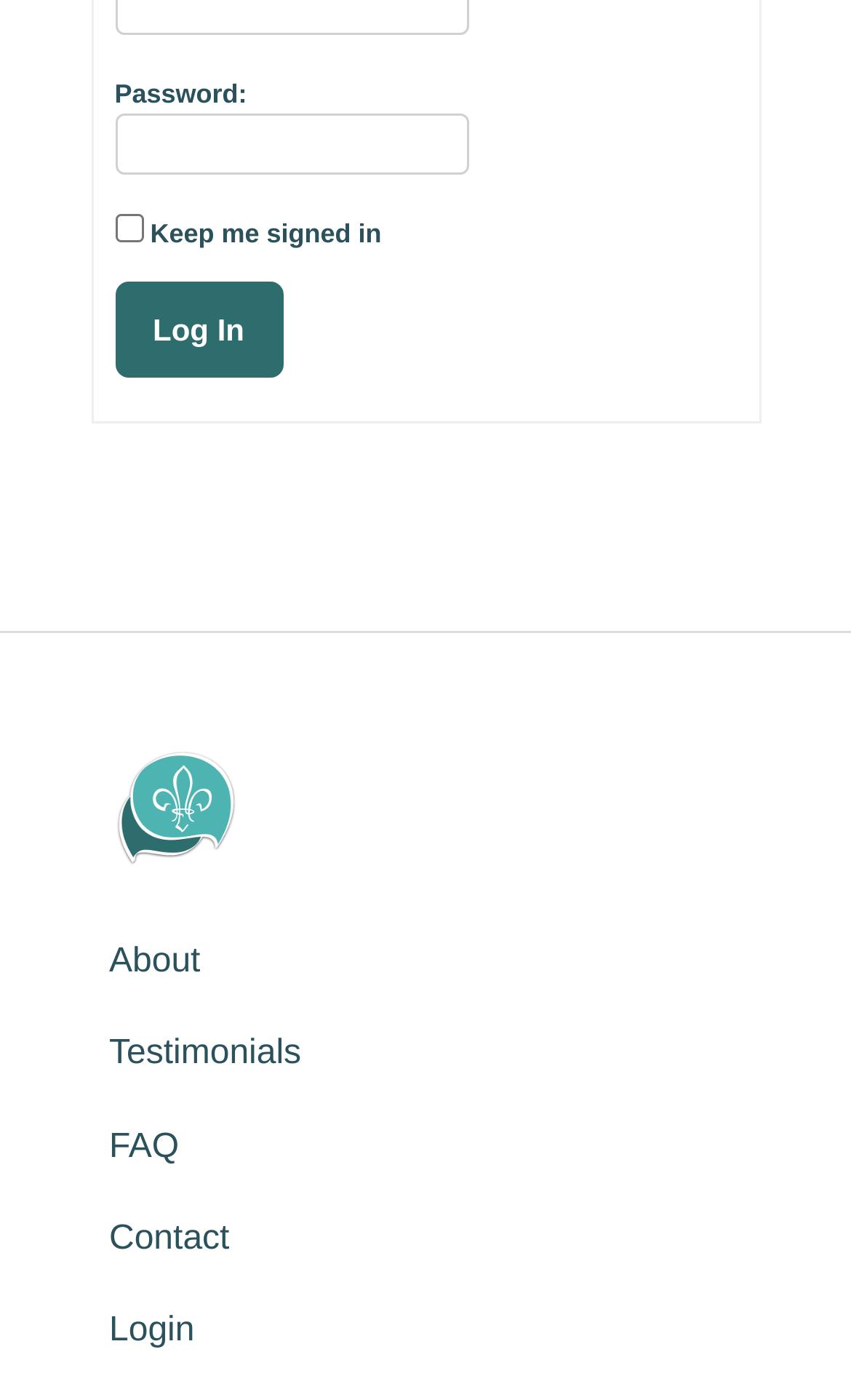Locate the bounding box coordinates of the element that needs to be clicked to carry out the instruction: "Enter password". The coordinates should be given as four float numbers ranging from 0 to 1, i.e., [left, top, right, bottom].

[0.135, 0.081, 0.55, 0.124]